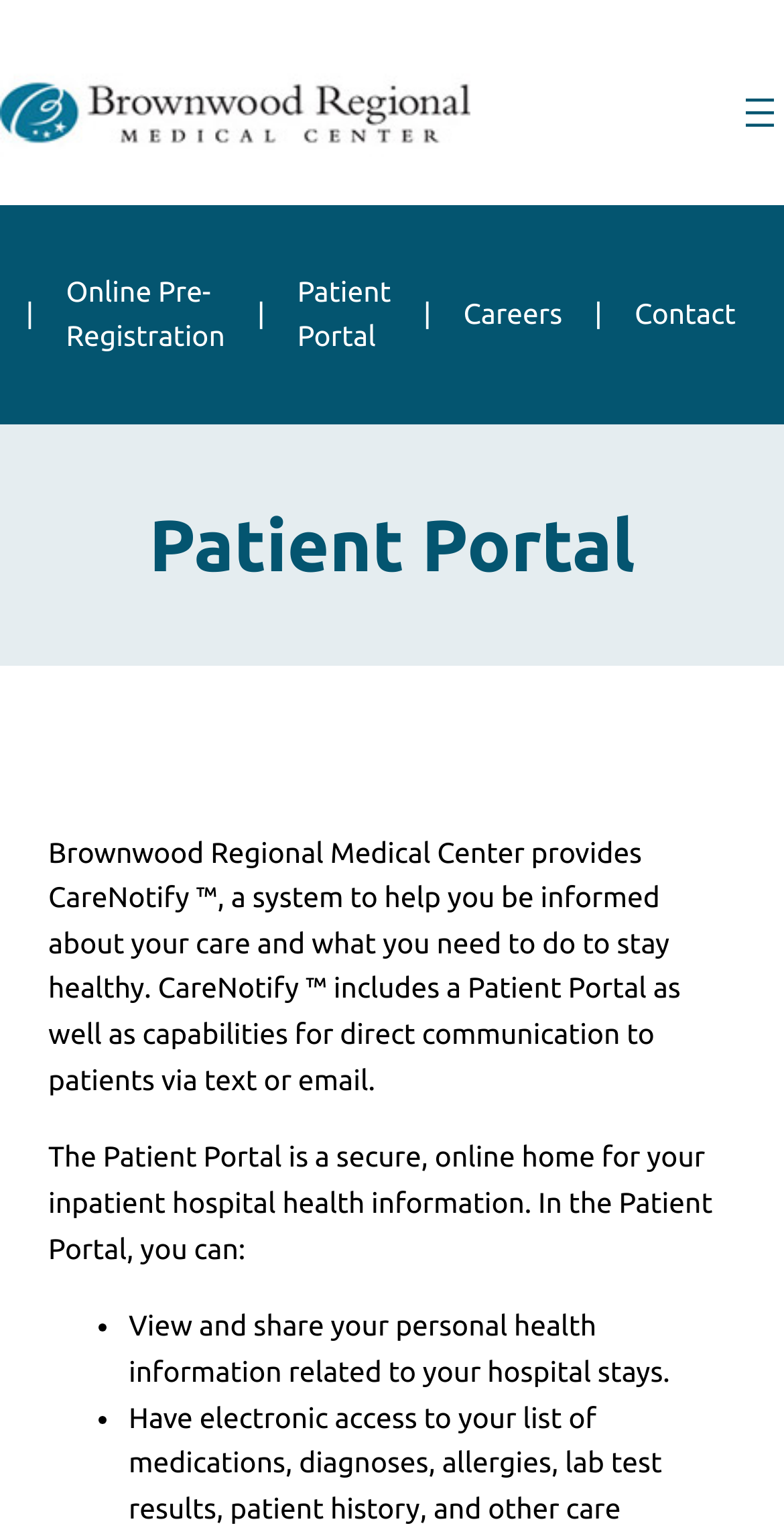What is the navigation menu located at?
Utilize the information in the image to give a detailed answer to the question.

The navigation menu is located at the top-right corner of the webpage, where it is represented by a button with the text 'Open menu' and an image. The bounding box coordinates of this element indicate that it is located at the top-right corner of the webpage.